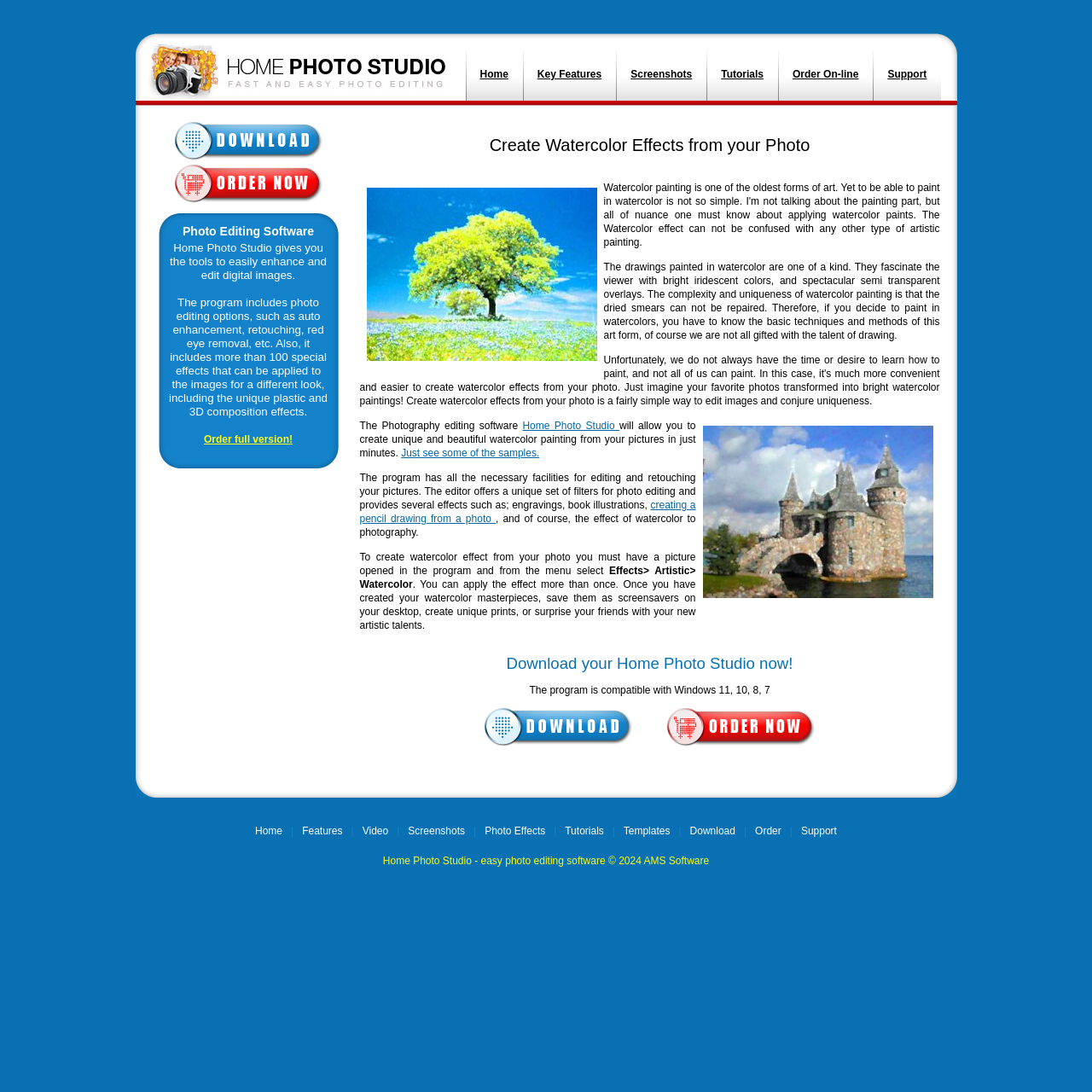Find the coordinates for the bounding box of the element with this description: "parent_node: Photo Editing Software".

[0.145, 0.151, 0.31, 0.188]